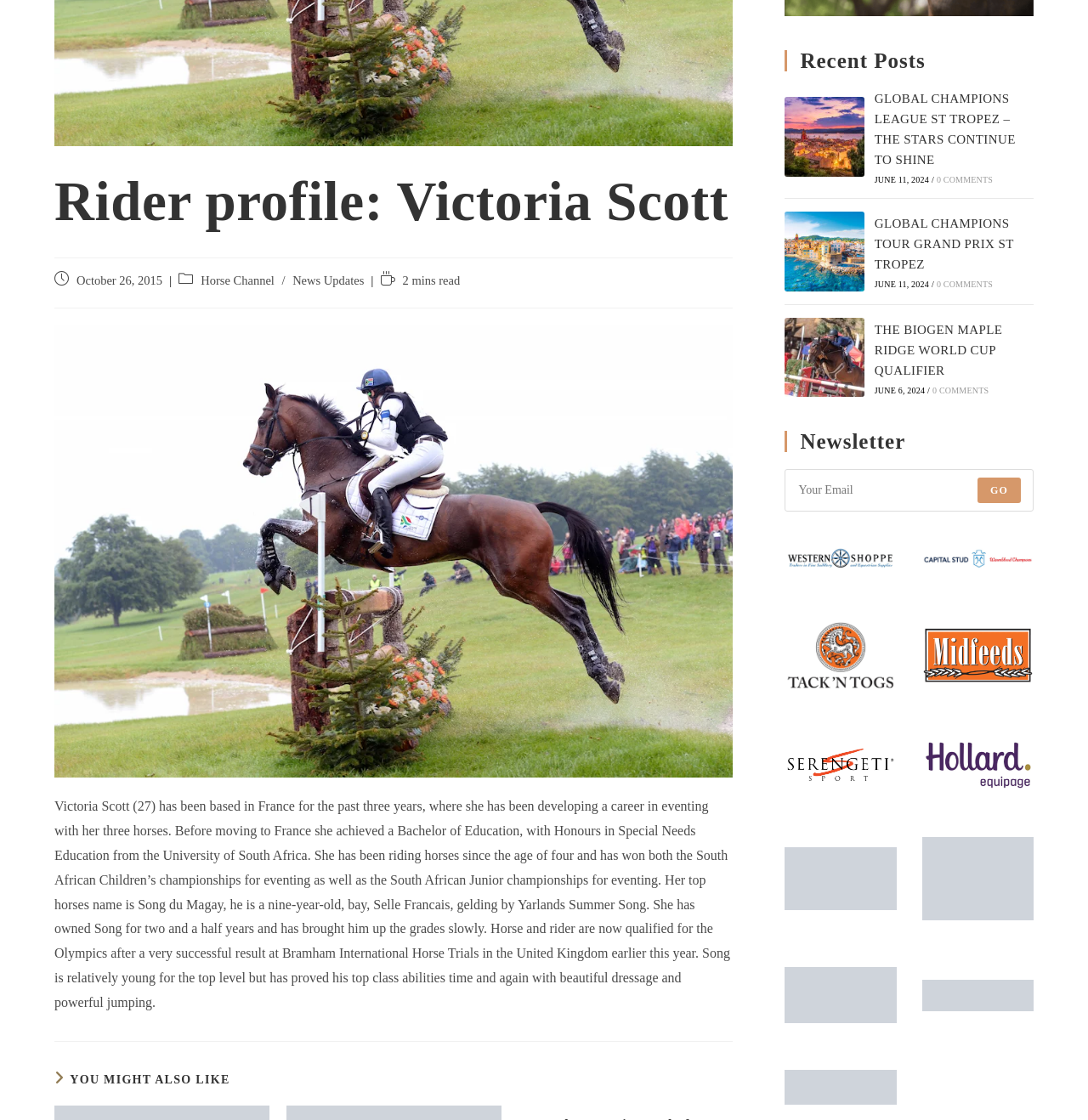Identify the bounding box coordinates for the UI element described as: "Horse Channel".

[0.185, 0.244, 0.252, 0.257]